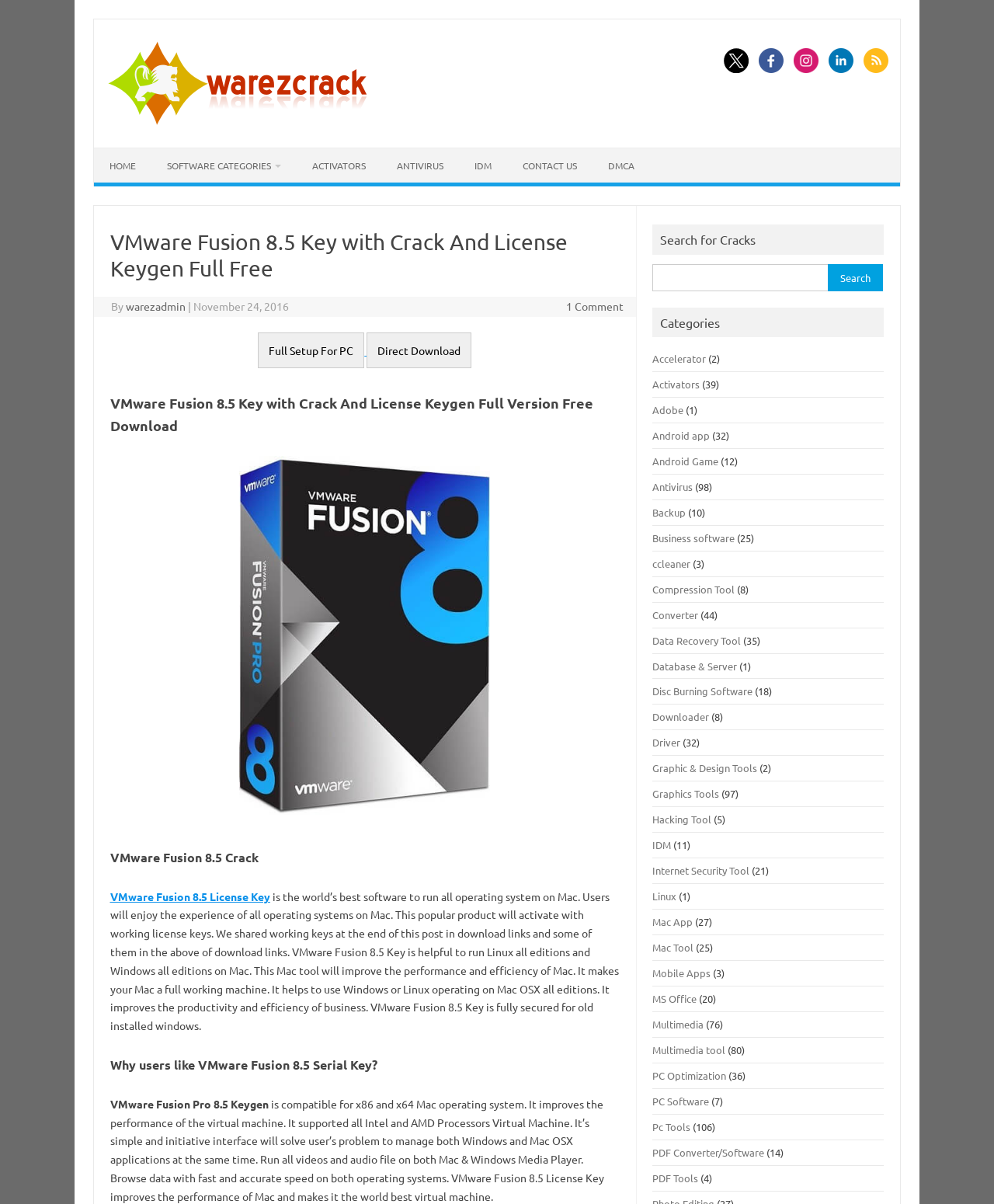Look at the image and answer the question in detail:
What is the category of the 'Accelerator' link?

The 'Accelerator' link is located in the 'Categories' section of the webpage, which suggests that it is a category of software. This is further supported by the presence of other software categories such as 'Activators', 'Antivirus', and 'Backup' in the same section.